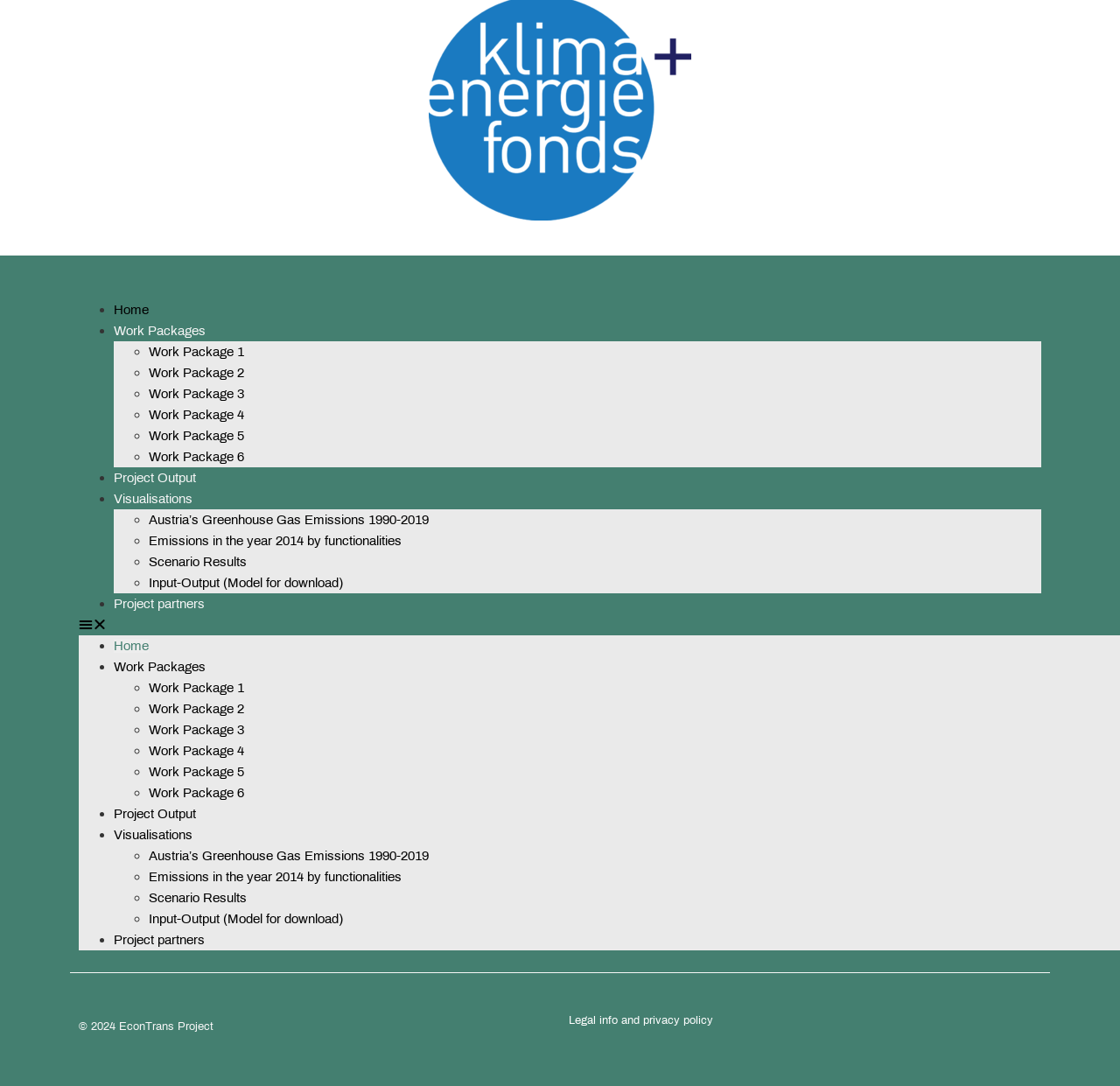What is the copyright year?
Please provide an in-depth and detailed response to the question.

The copyright year is 2024 because the StaticText element with the OCR text '© 2024 EconTrans Project' has a bounding box coordinate of [0.07, 0.94, 0.191, 0.951].